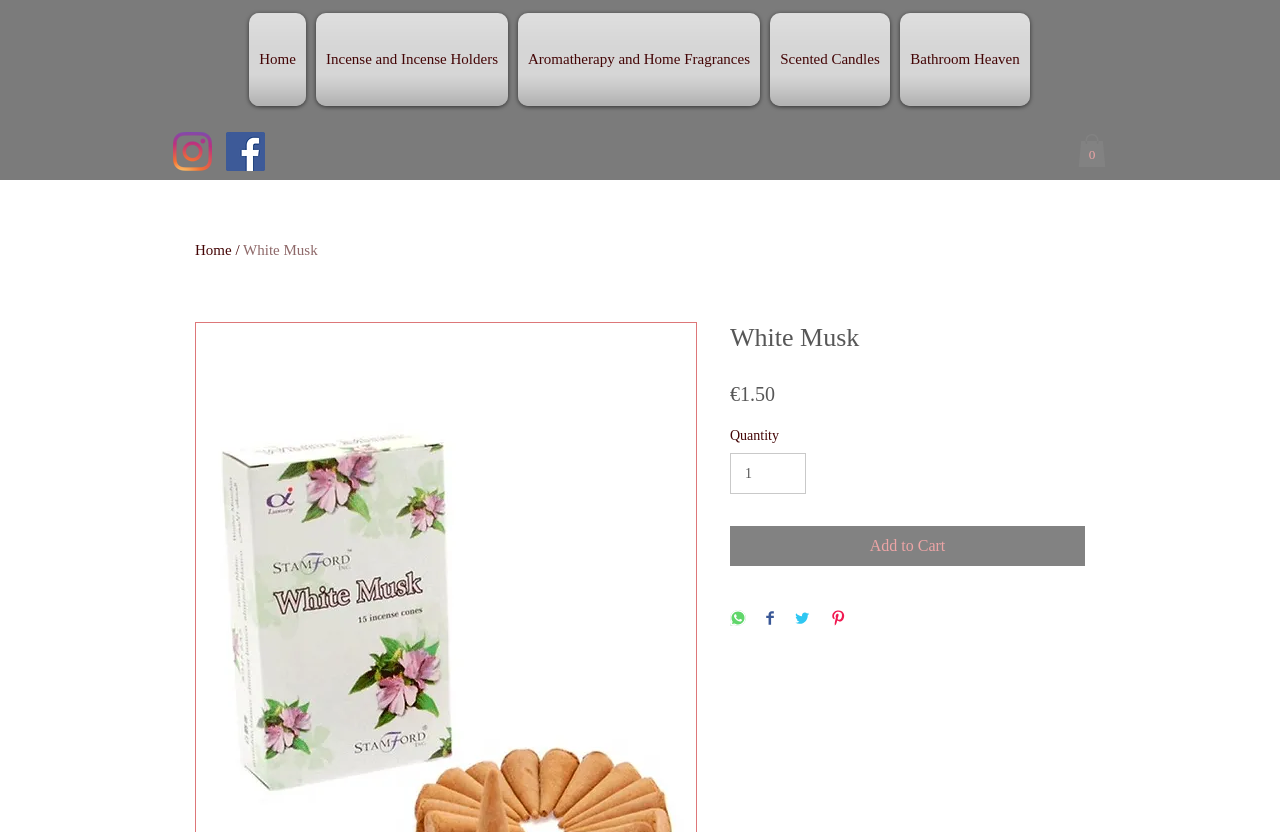What is the minimum quantity of White Musk that can be purchased?
Give a single word or phrase answer based on the content of the image.

1